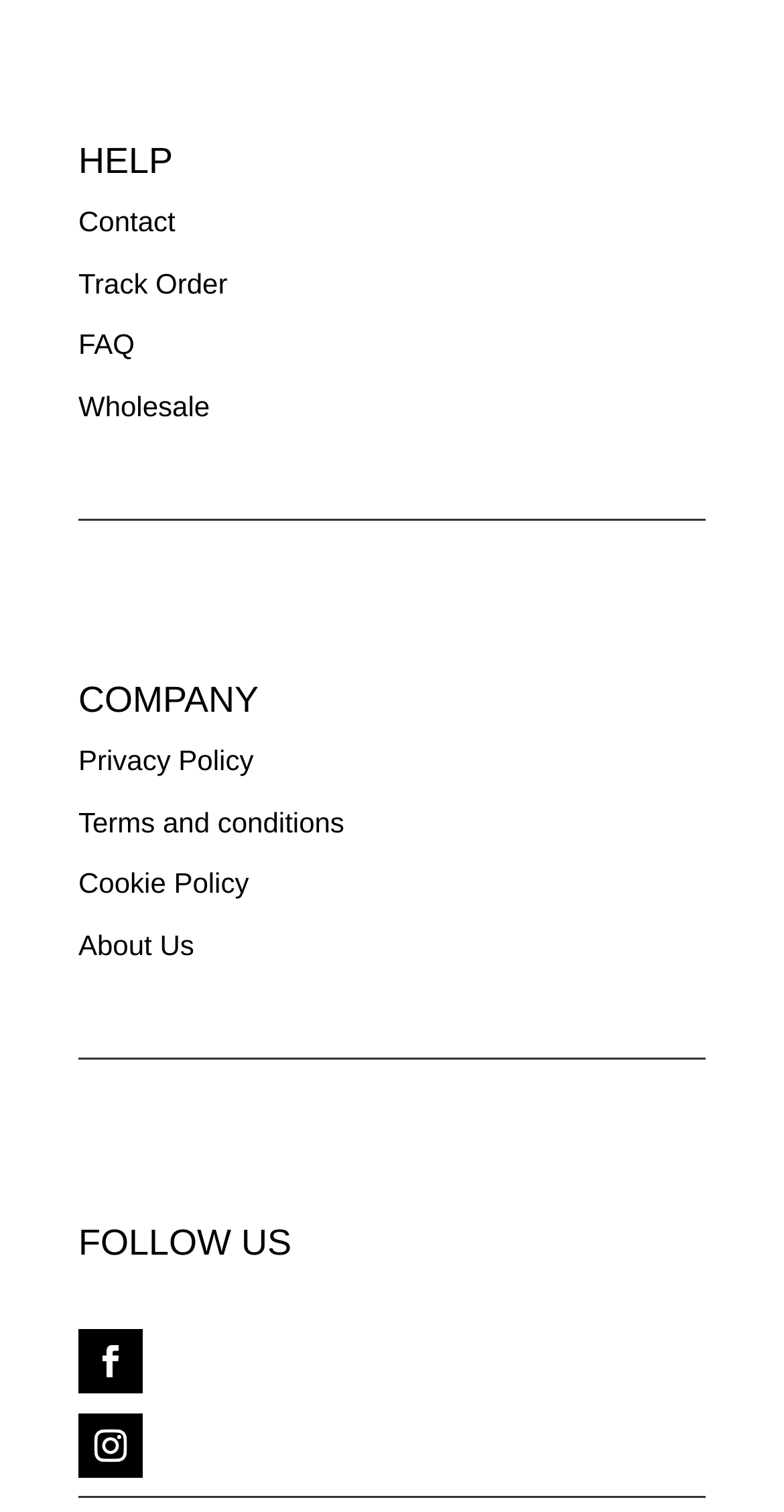Answer the following query with a single word or phrase:
What is the text above the social media links?

FOLLOW US